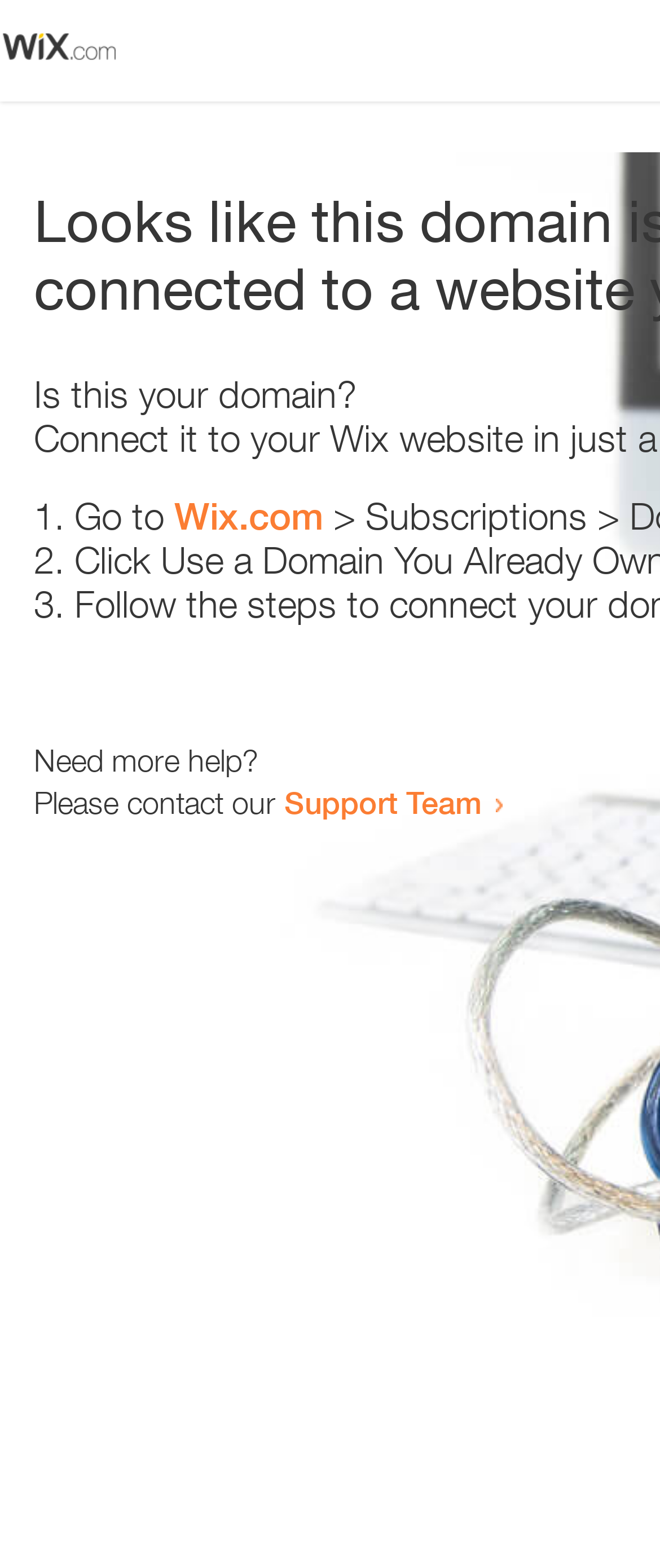Determine the bounding box of the UI component based on this description: "Support Team". The bounding box coordinates should be four float values between 0 and 1, i.e., [left, top, right, bottom].

[0.431, 0.5, 0.731, 0.523]